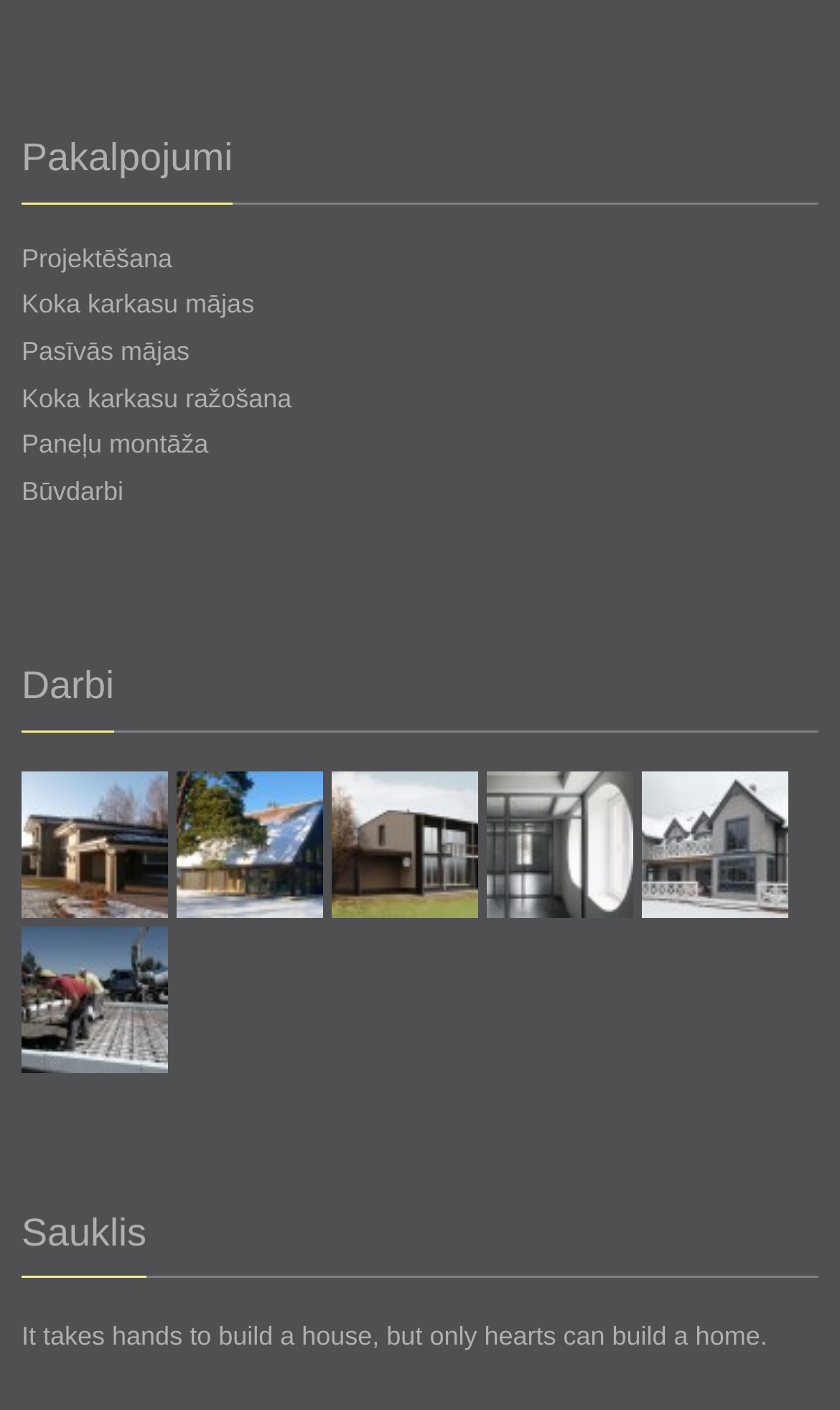What is the first service offered?
Please give a detailed and elaborate explanation in response to the question.

The first service offered is 'Projektēšana' which is mentioned in the first article section under the heading 'Pakalpojumi'.